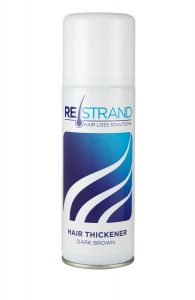Elaborate on the various elements present in the image.

The image showcases a canister of "RESTRAND Hair Thickener," specifically formulated to provide a solution for hair thinning and hair loss. The product is designed to enhance the appearance of hair thickness, helping users achieve a fuller look. The can features a sleek, modern design, prominently displaying the product name along with the description "Hair Thickener" in bold lettering. The color scheme transitions from a deep blue to lighter shades, complemented by abstract curves that evoke a sense of movement, symbolizing rejuvenation and vitality. This product aims to address the concerns of individuals facing hair loss, offering an instant solution to boost confidence and style.